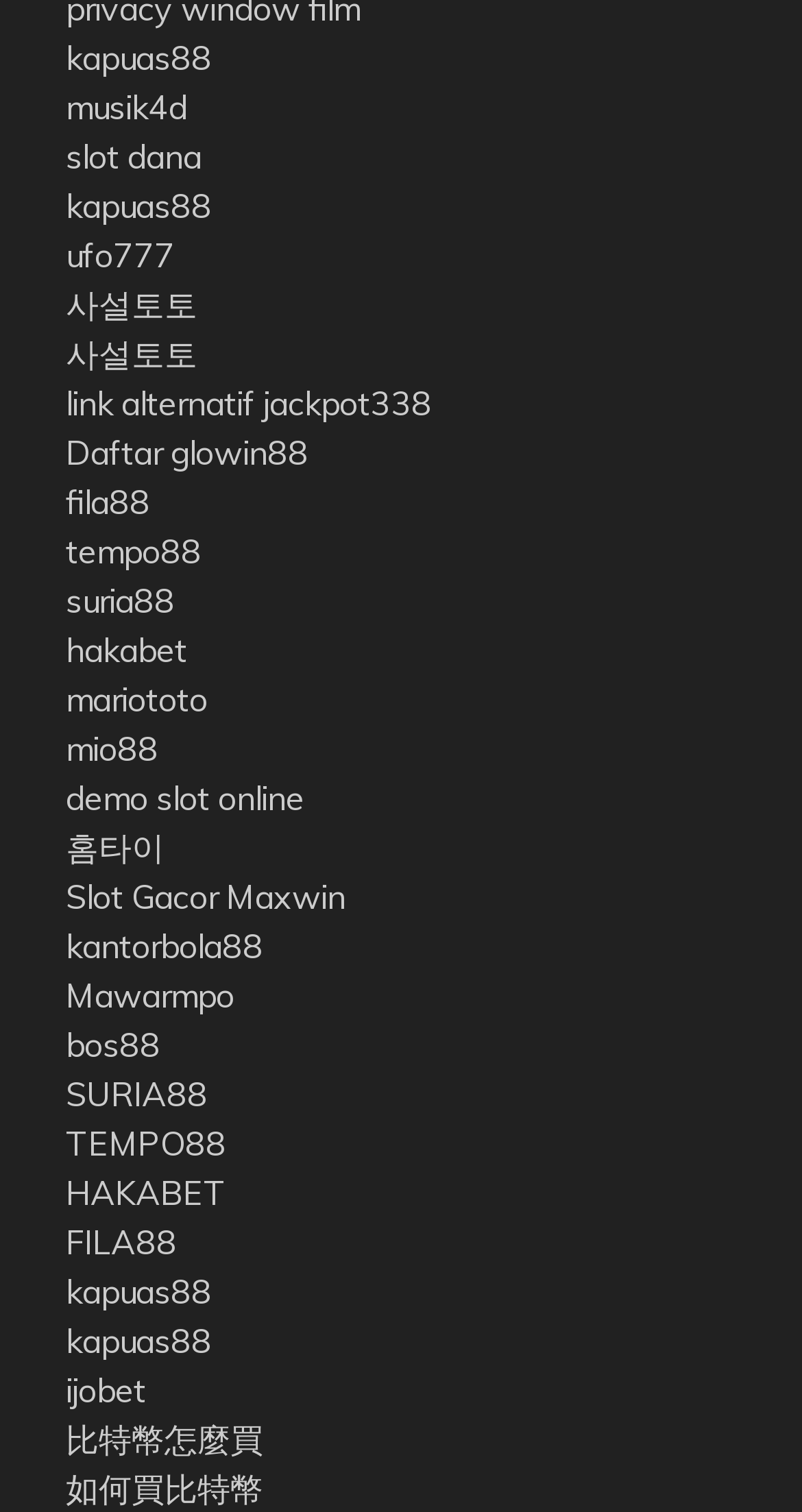Please give a succinct answer using a single word or phrase:
What is the first link on the webpage?

kapuas88